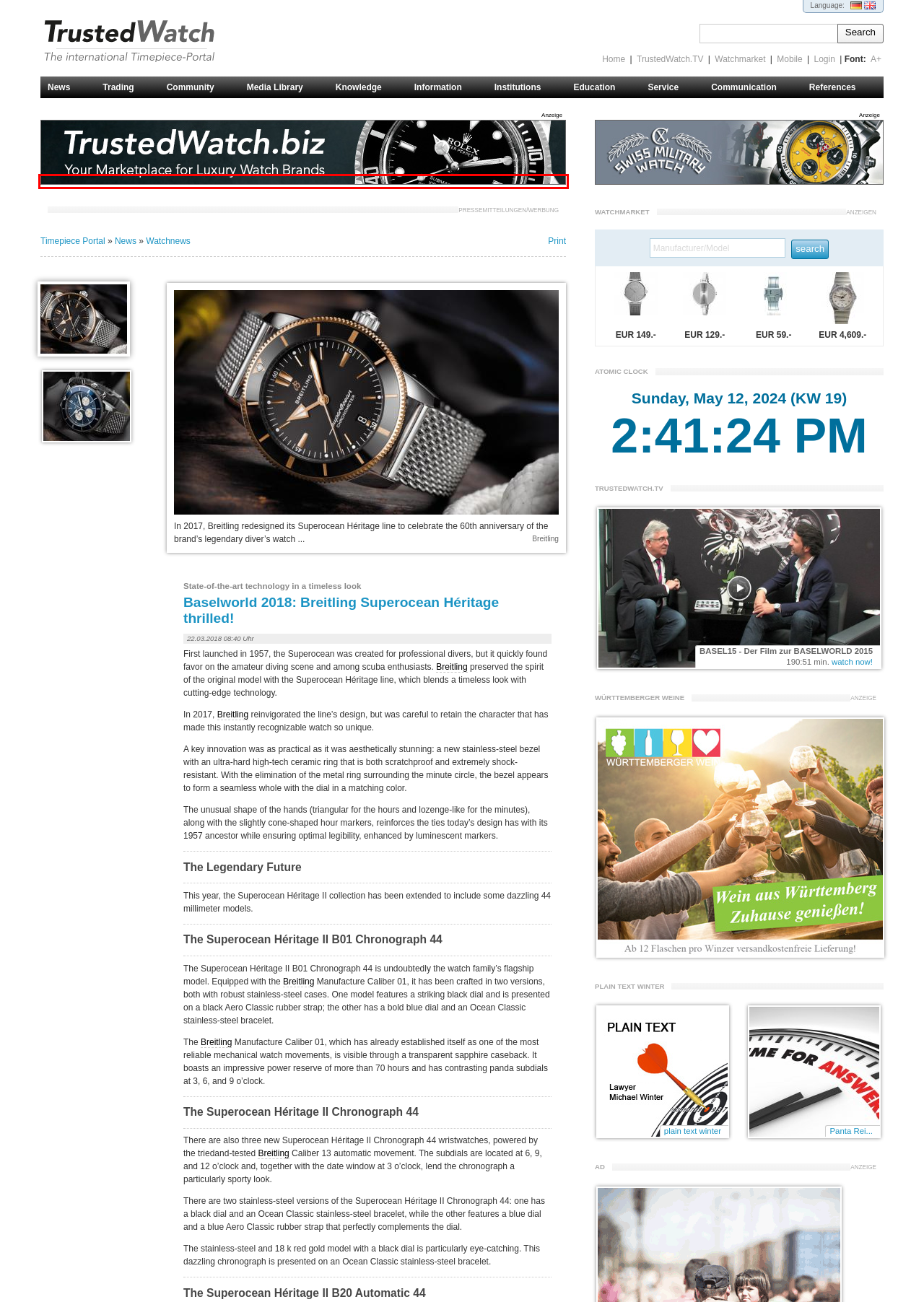You have a screenshot of a webpage with a red rectangle bounding box. Identify the best webpage description that corresponds to the new webpage after clicking the element within the red bounding box. Here are the candidates:
A. Watch Portal & Watch Magazine TrustedWatch.de
B. TrustedWatch.tv - TrustedWatch
C. Omega - Buy and sell watches at TrustedWatch - TrustedWatch
D. Bering - Buy and sell watches at TrustedWatch - TrustedWatch
E. Uhren kaufen und verkaufen auf TrustedWatch
F. Buy and sell watches at TrustedWatch
G. Hamilton - Buy and sell watches at TrustedWatch - TrustedWatch
H. Elixa - Buy and sell watches at TrustedWatch - TrustedWatch

E